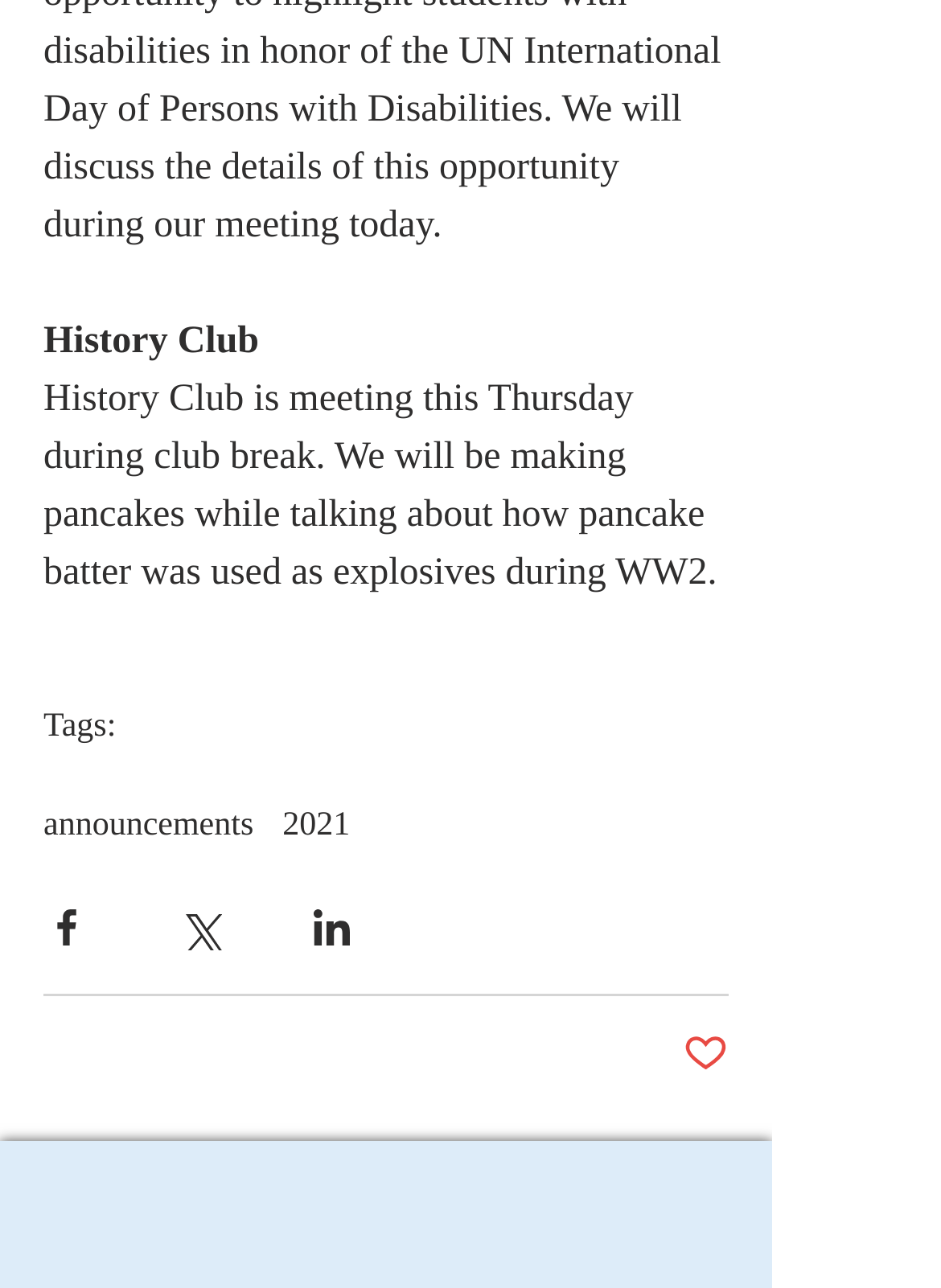How many social media platforms are available for sharing?
Look at the screenshot and provide an in-depth answer.

There are three social media platforms available for sharing, which can be found in the buttons labeled 'Share via Facebook', 'Share via Twitter', and 'Share via LinkedIn'.